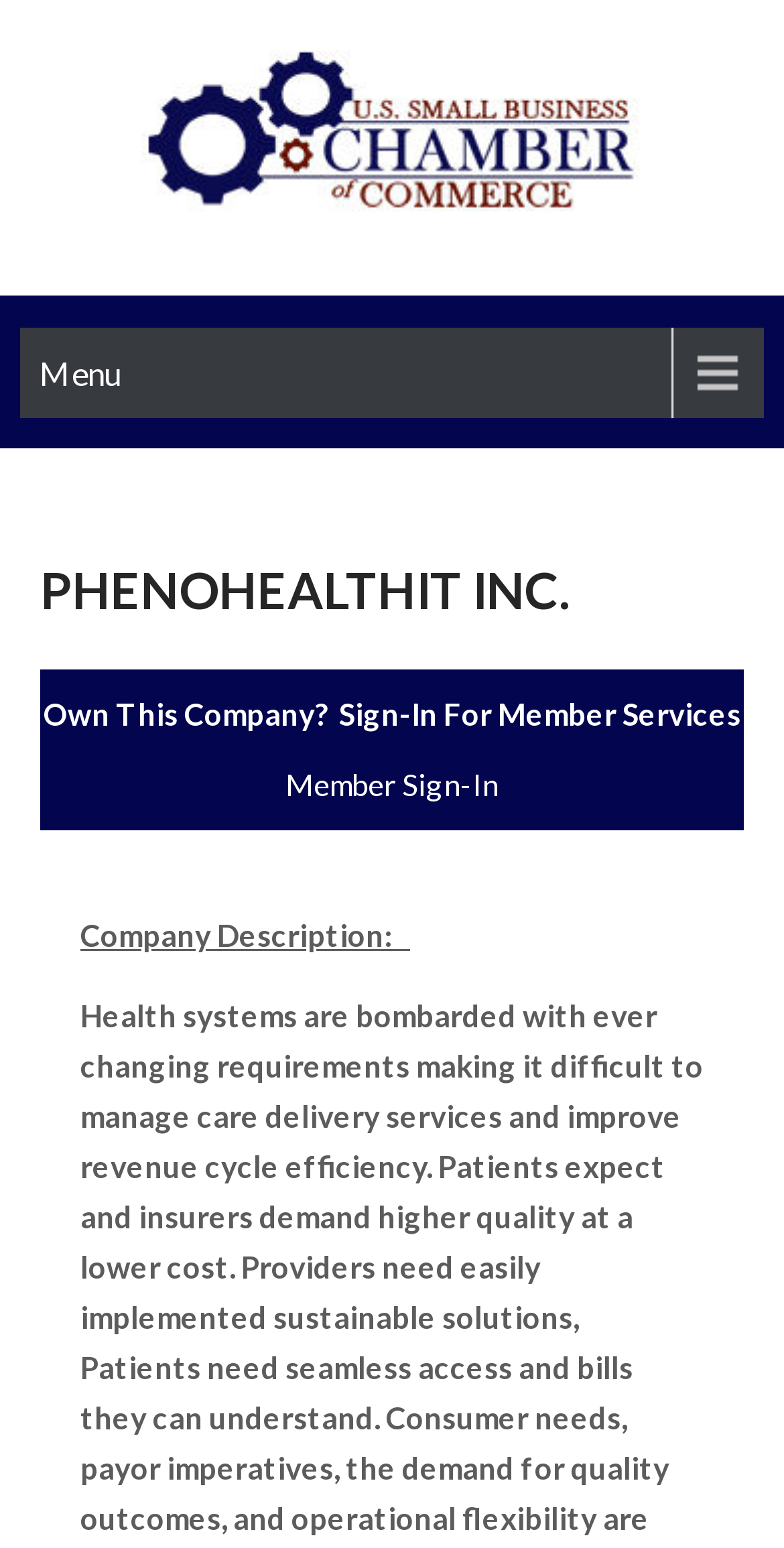For the given element description Menu, determine the bounding box coordinates of the UI element. The coordinates should follow the format (top-left x, top-left y, bottom-right x, bottom-right y) and be within the range of 0 to 1.

[0.025, 0.212, 0.975, 0.27]